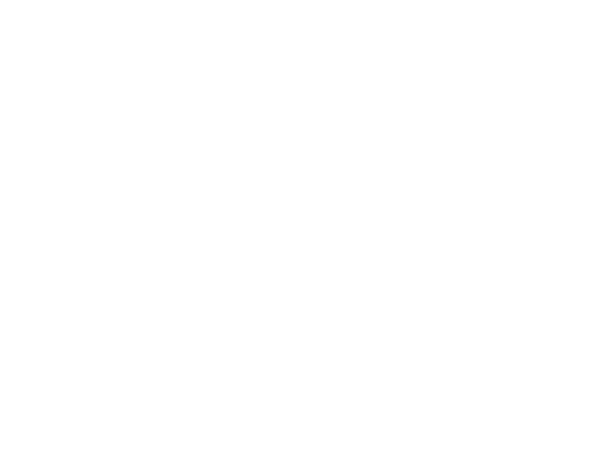What is the characteristic of the coastal landscape surrounding Kynance Bay House?
By examining the image, provide a one-word or phrase answer.

Dramatic cliffs and serene sea vistas